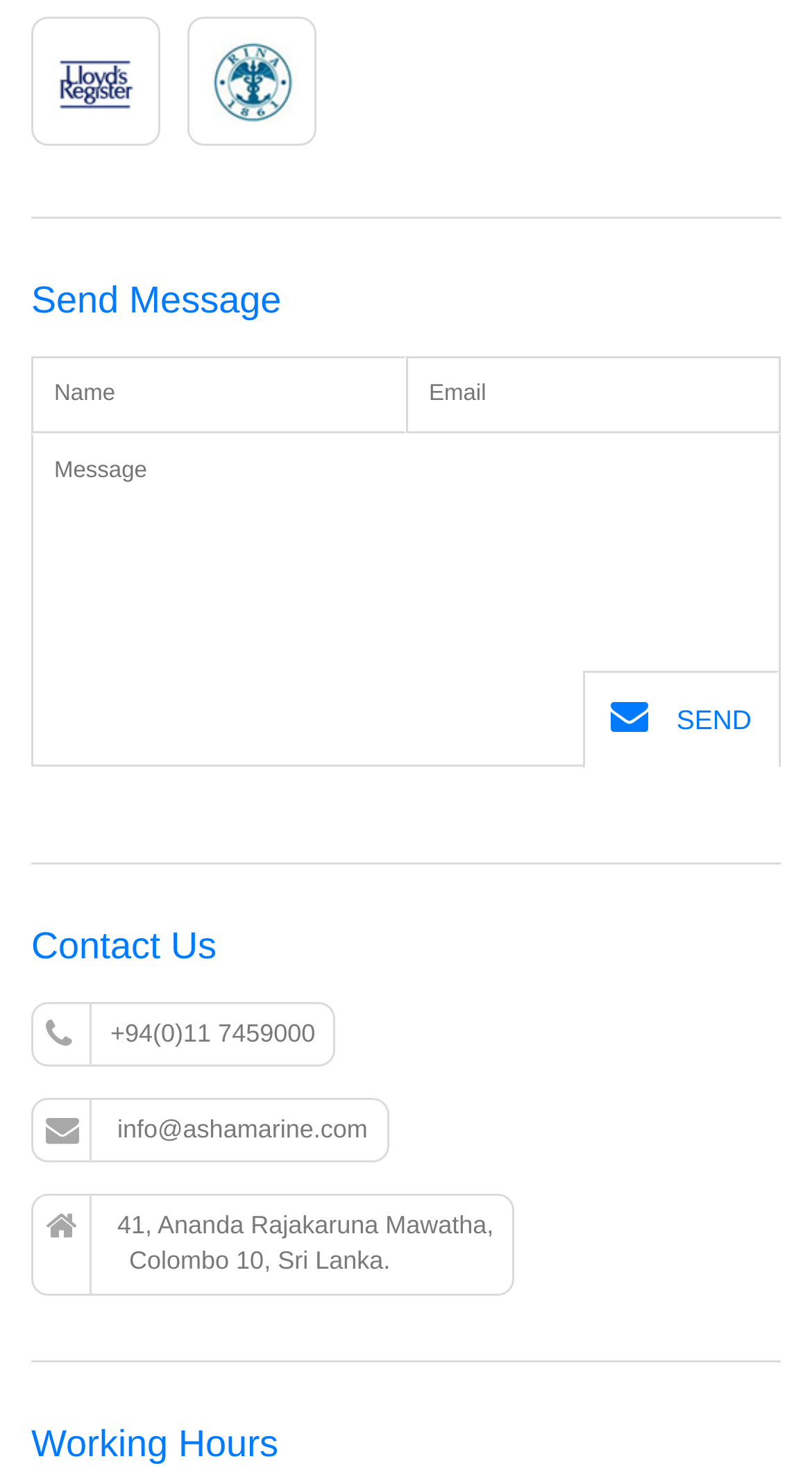Respond with a single word or phrase for the following question: 
What is the address provided?

41, Ananda Rajakaruna Mawatha, Colombo 10, Sri Lanka